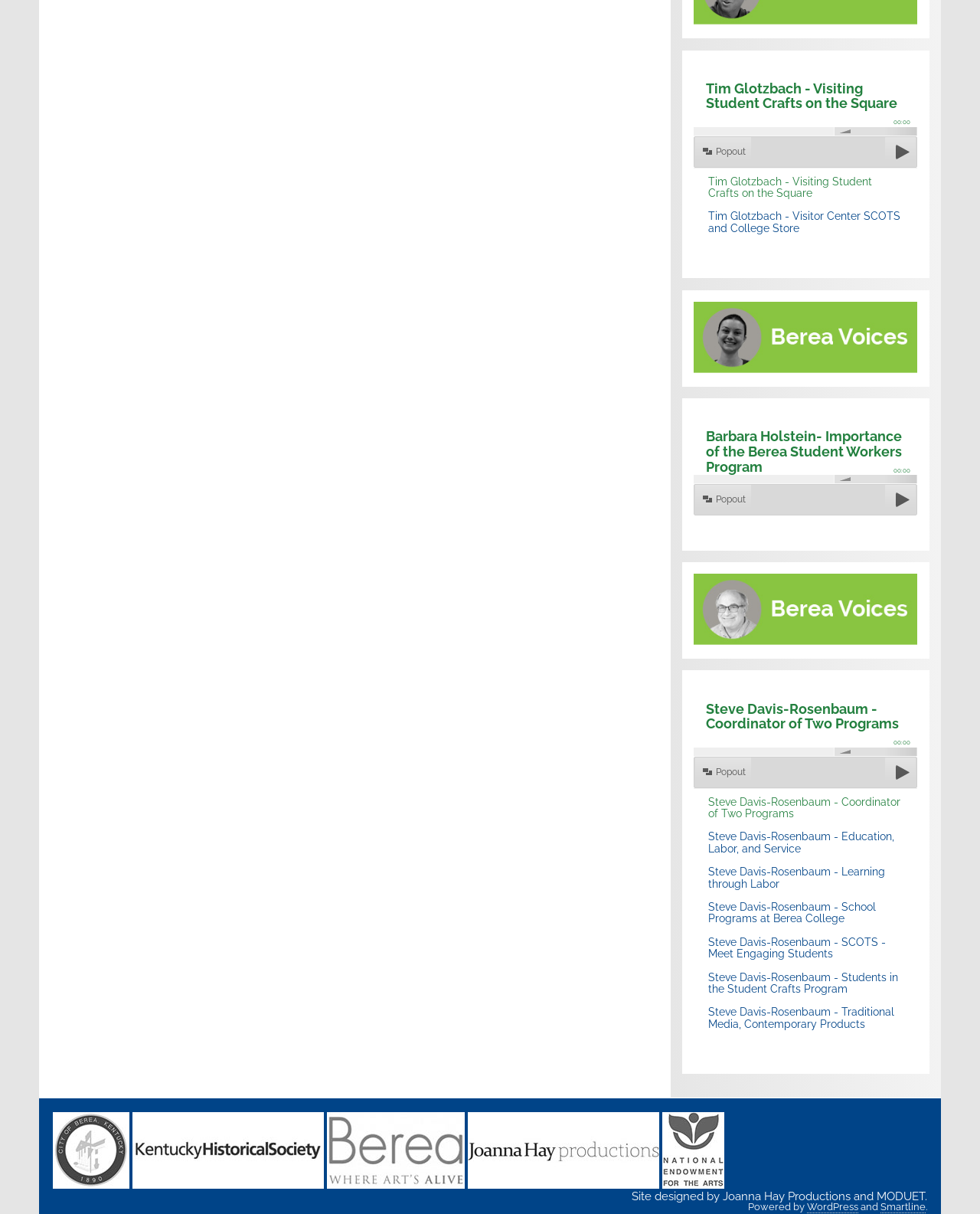Based on the image, please elaborate on the answer to the following question:
What is the purpose of the 'Popout' text?

The 'Popout' text appears multiple times on the webpage, and based on its position and context, it seems to indicate that the corresponding link or element will open a popup or a new window.